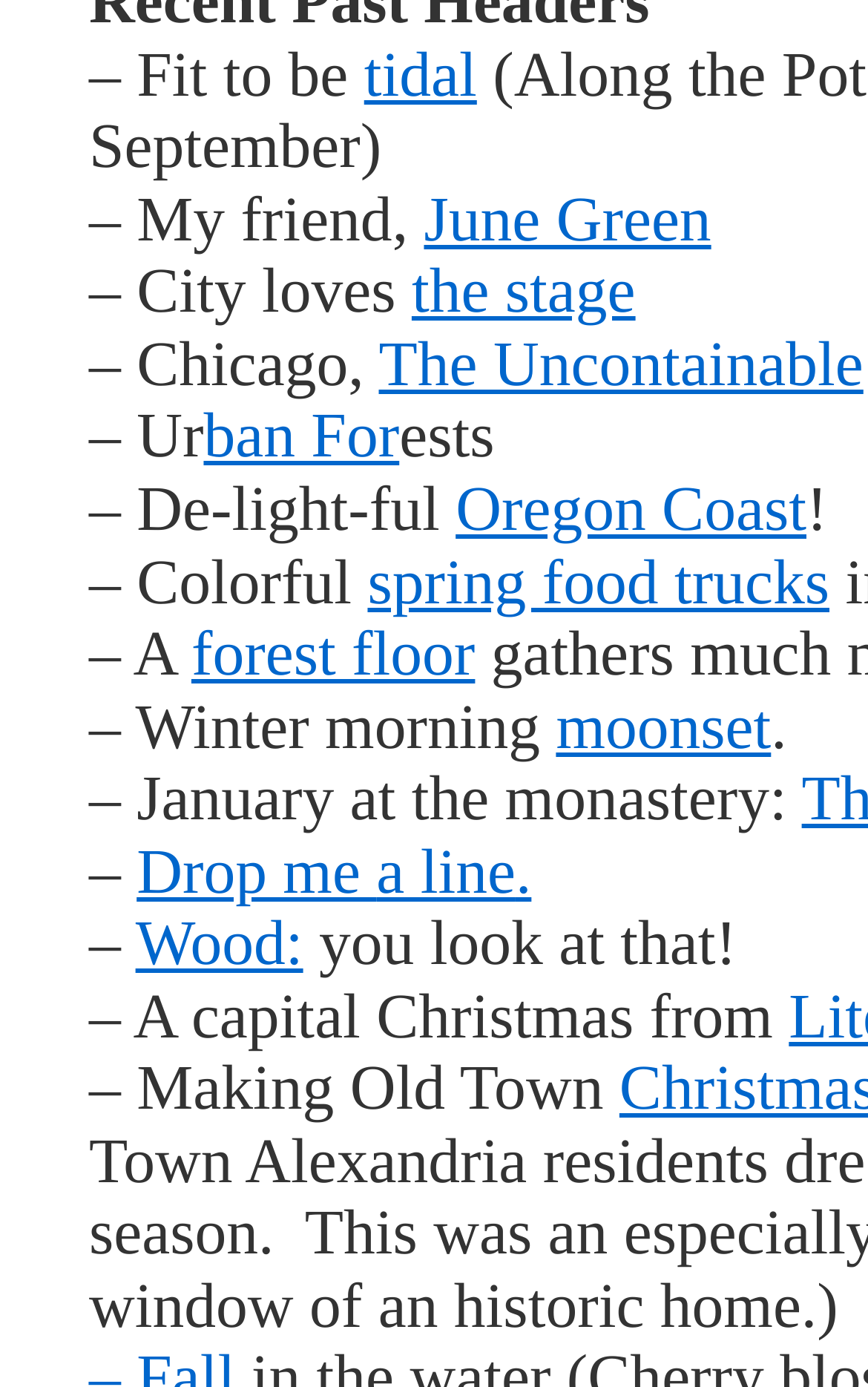Predict the bounding box of the UI element based on the description: "the stage". The coordinates should be four float numbers between 0 and 1, formatted as [left, top, right, bottom].

[0.474, 0.248, 0.732, 0.298]